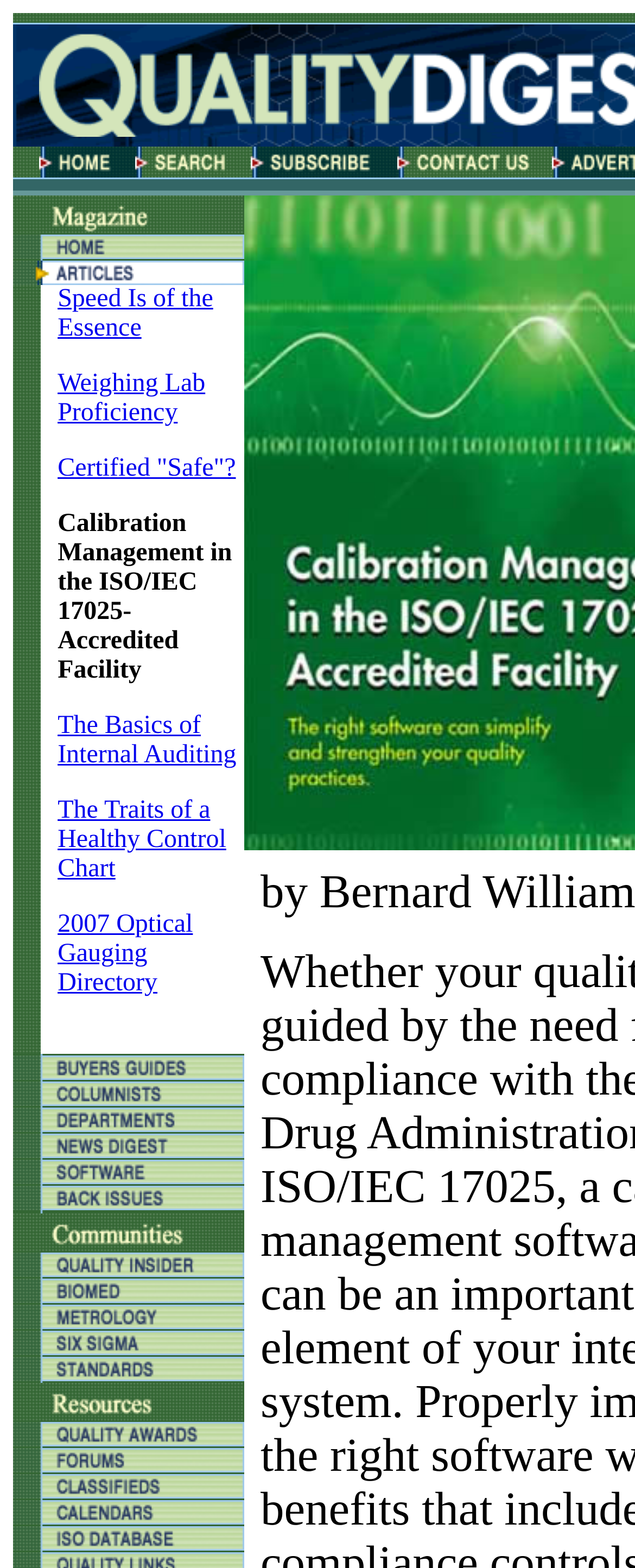Please locate the bounding box coordinates for the element that should be clicked to achieve the following instruction: "Browse stories". Ensure the coordinates are given as four float numbers between 0 and 1, i.e., [left, top, right, bottom].

None